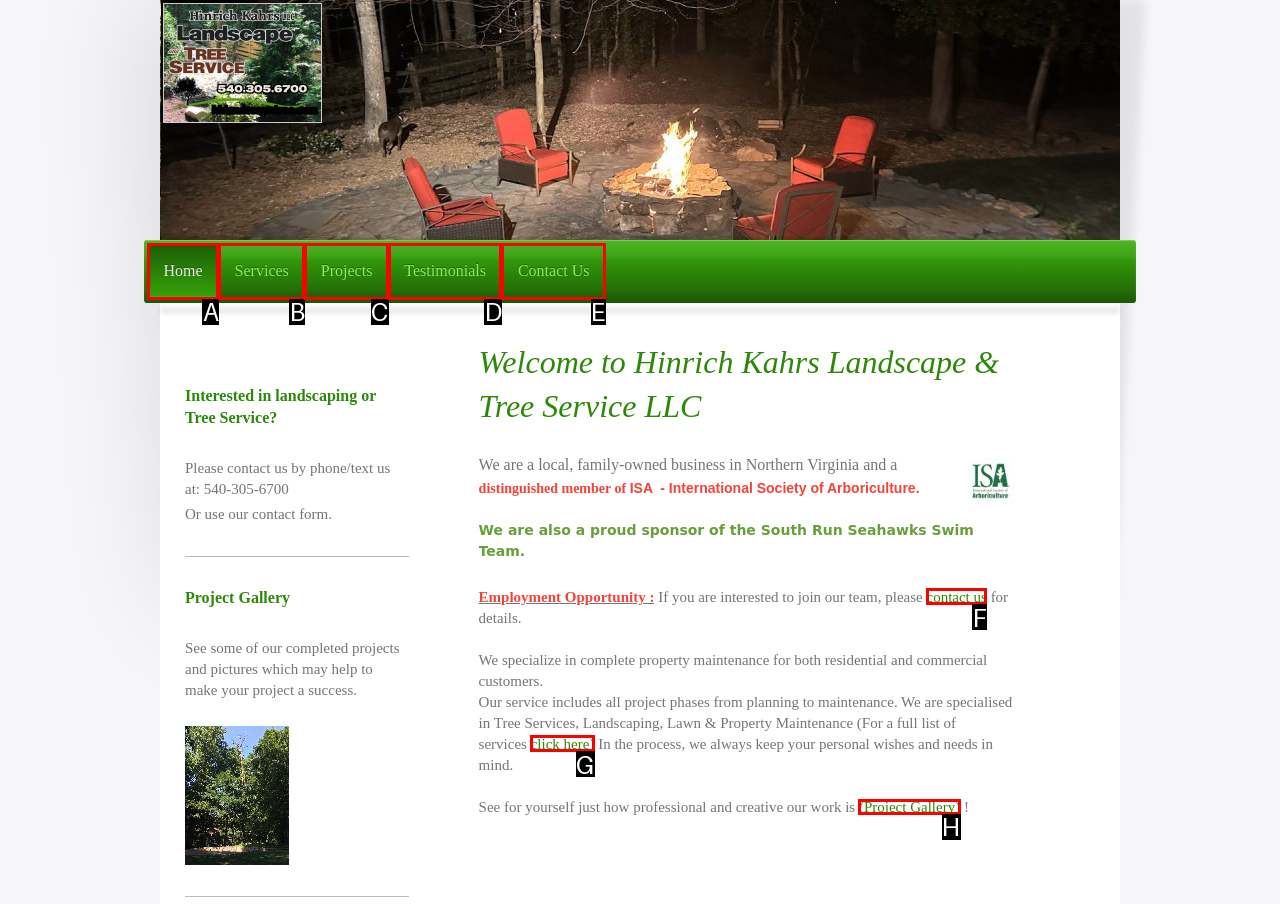Select the letter of the option that should be clicked to achieve the specified task: See the 'Project Gallery' by clicking the link. Respond with just the letter.

H